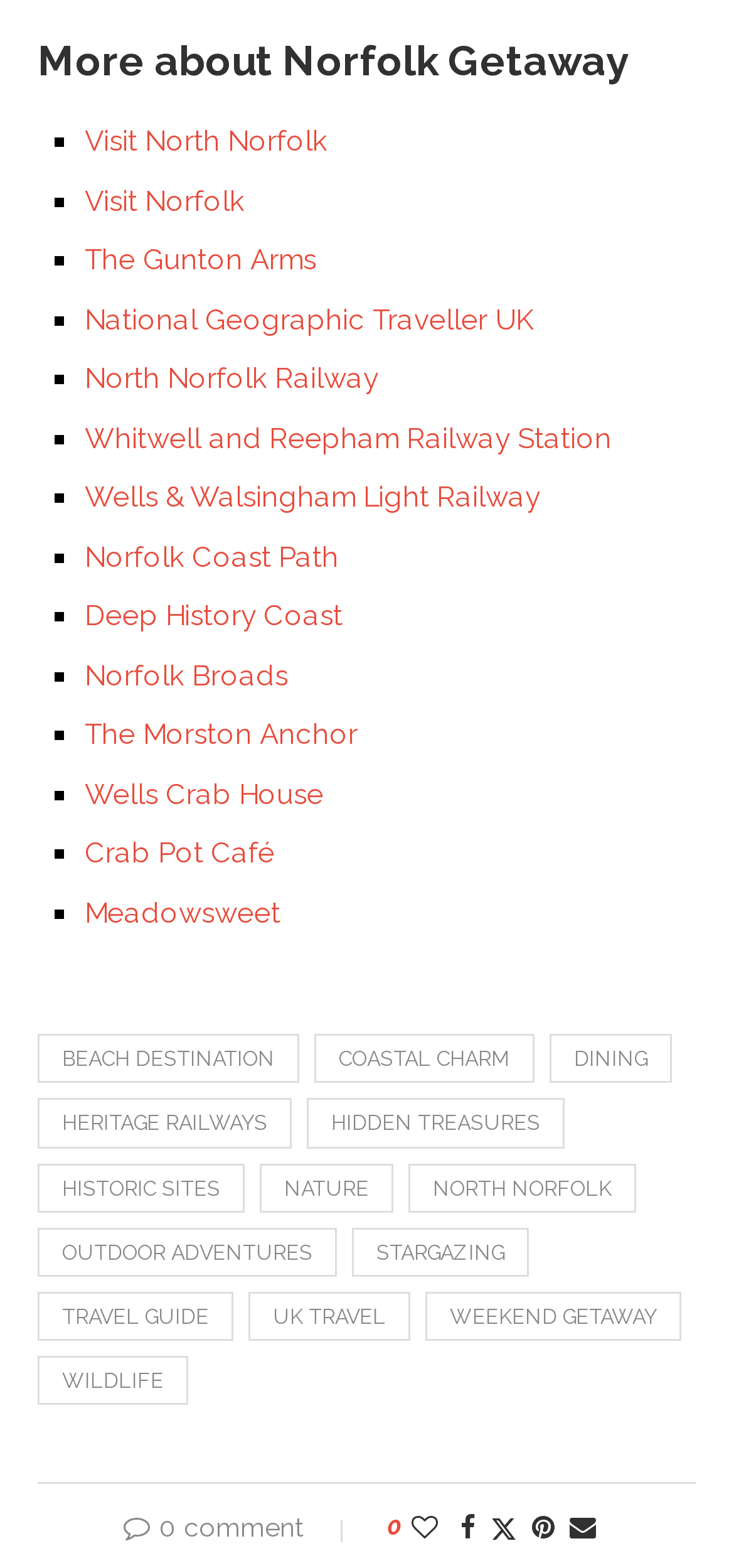Point out the bounding box coordinates of the section to click in order to follow this instruction: "Plan a weekend getaway".

[0.579, 0.824, 0.928, 0.855]